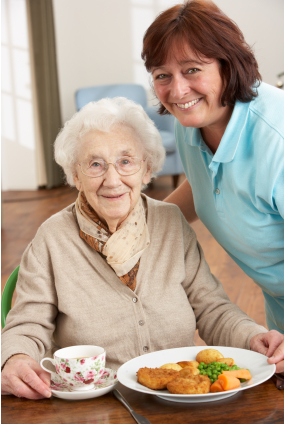What is on the plate in front of the elderly woman?
Using the information from the image, answer the question thoroughly.

The plate in front of the elderly woman contains a meal of chicken and vegetables, which suggests that the caregiver is providing the elderly woman with a nutritious meal, emphasizing the importance of quality meals in enhancing the well-being of elderly individuals.